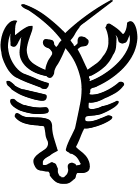What zodiac sign is associated with the lobster?
Based on the image, respond with a single word or phrase.

Cancer